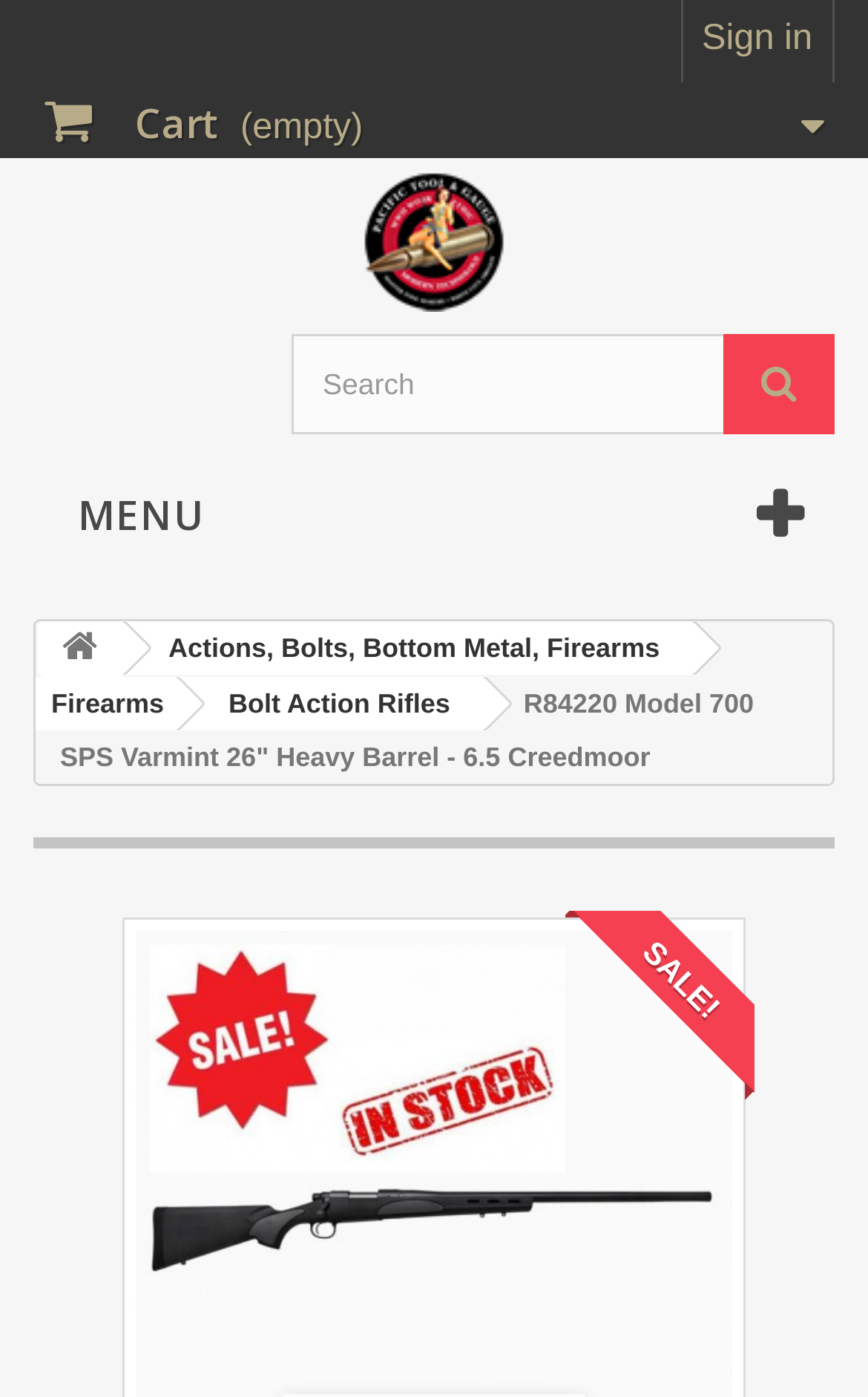Provide a brief response to the question using a single word or phrase: 
What is the current status of the product?

SALE!